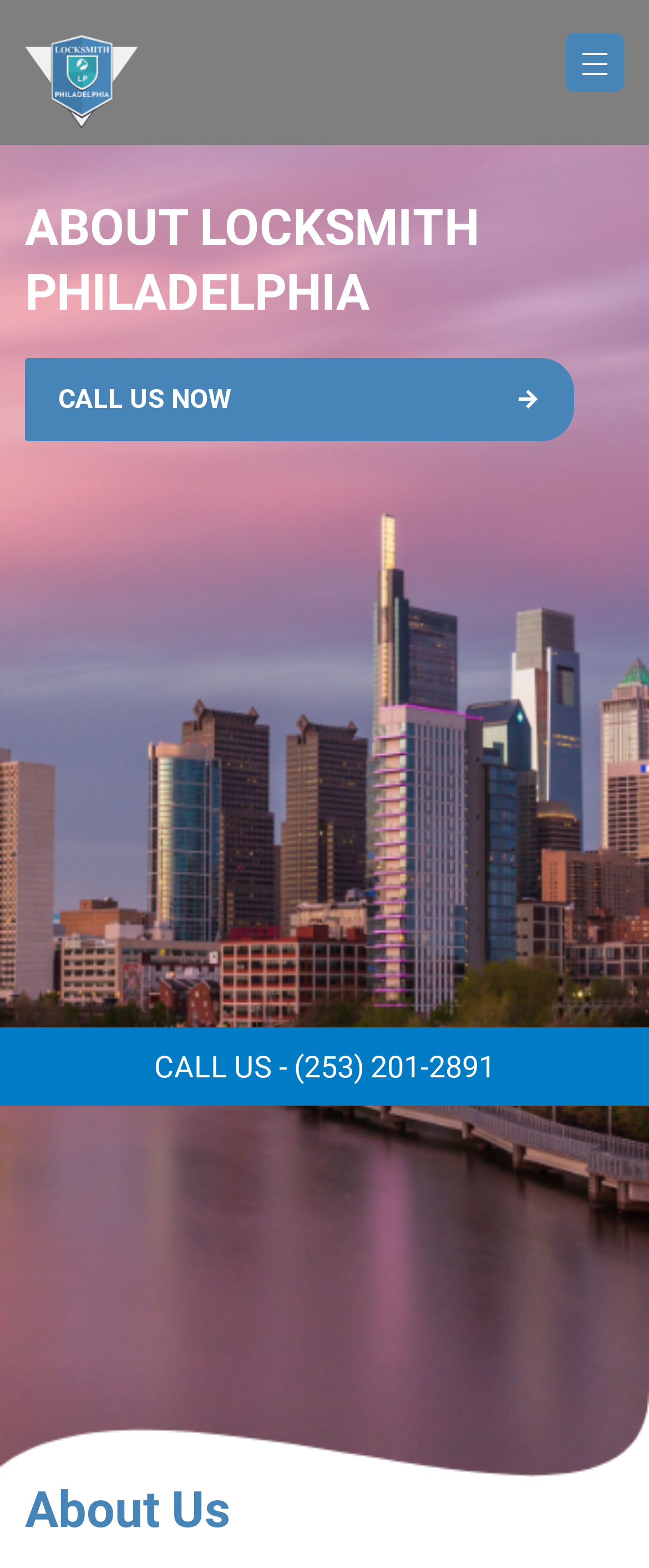For the element described, predict the bounding box coordinates as (top-left x, top-left y, bottom-right x, bottom-right y). All values should be between 0 and 1. Element description: alt="Logo"

[0.038, 0.013, 0.213, 0.033]